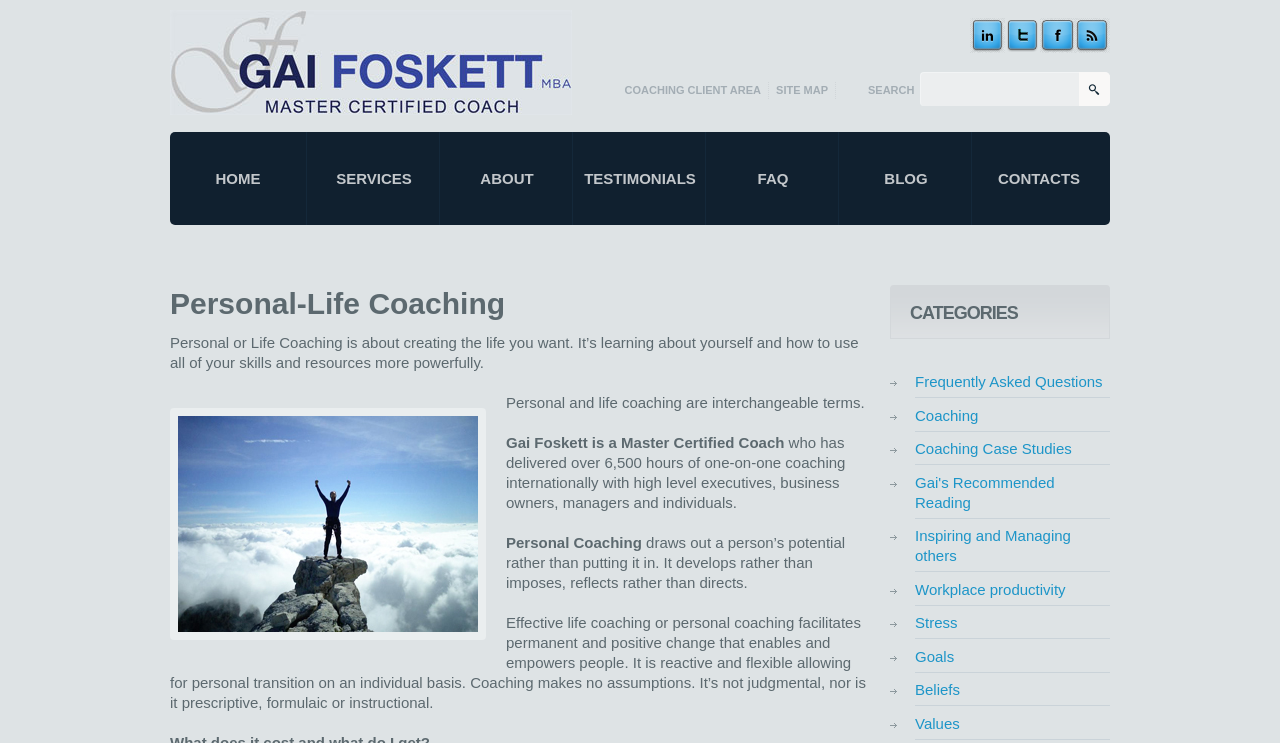Please locate the bounding box coordinates of the element that should be clicked to achieve the given instruction: "Check categories".

[0.695, 0.384, 0.867, 0.456]